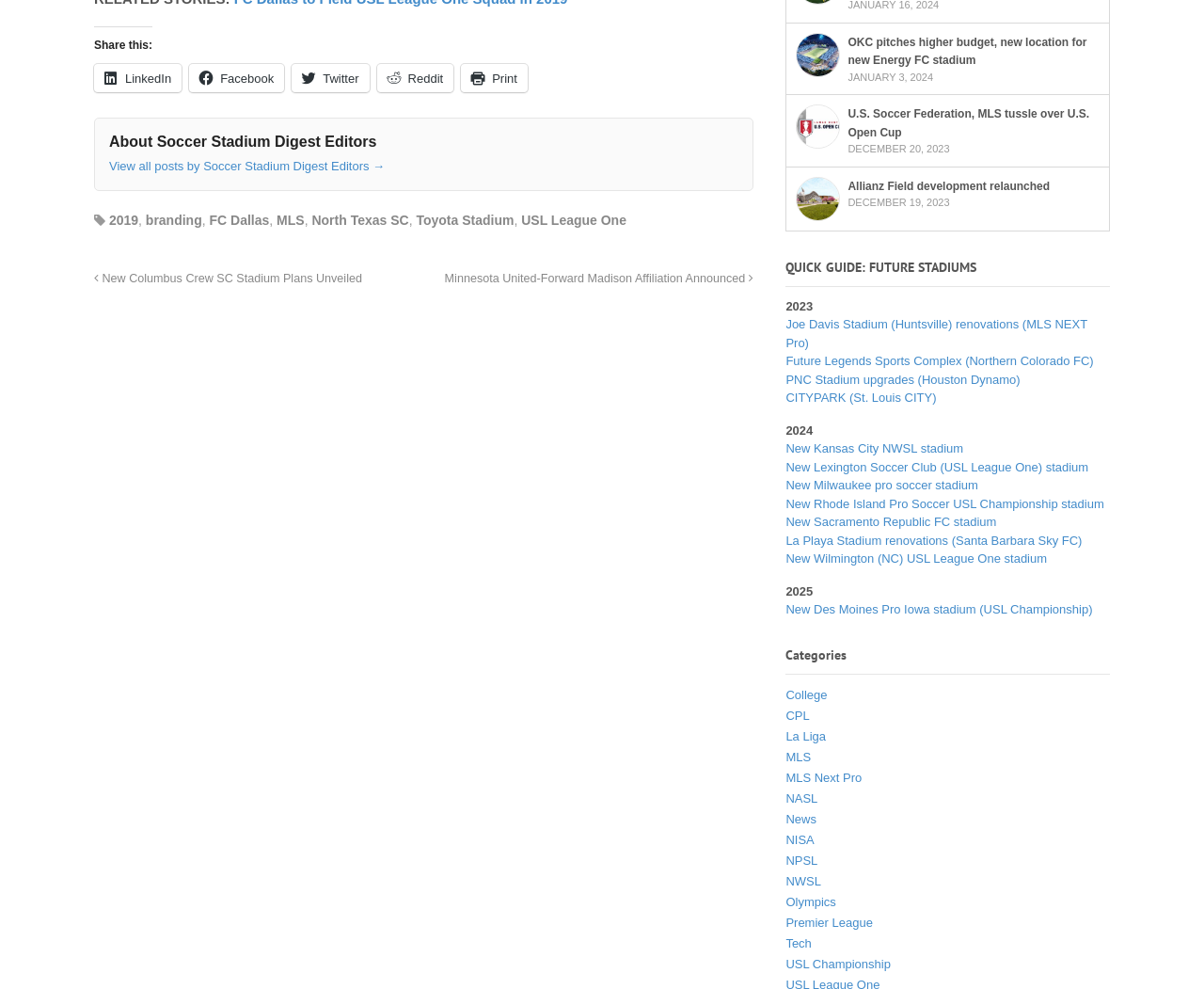Please find the bounding box coordinates of the element that needs to be clicked to perform the following instruction: "View all posts by Soccer Stadium Digest Editors". The bounding box coordinates should be four float numbers between 0 and 1, represented as [left, top, right, bottom].

[0.091, 0.161, 0.32, 0.175]